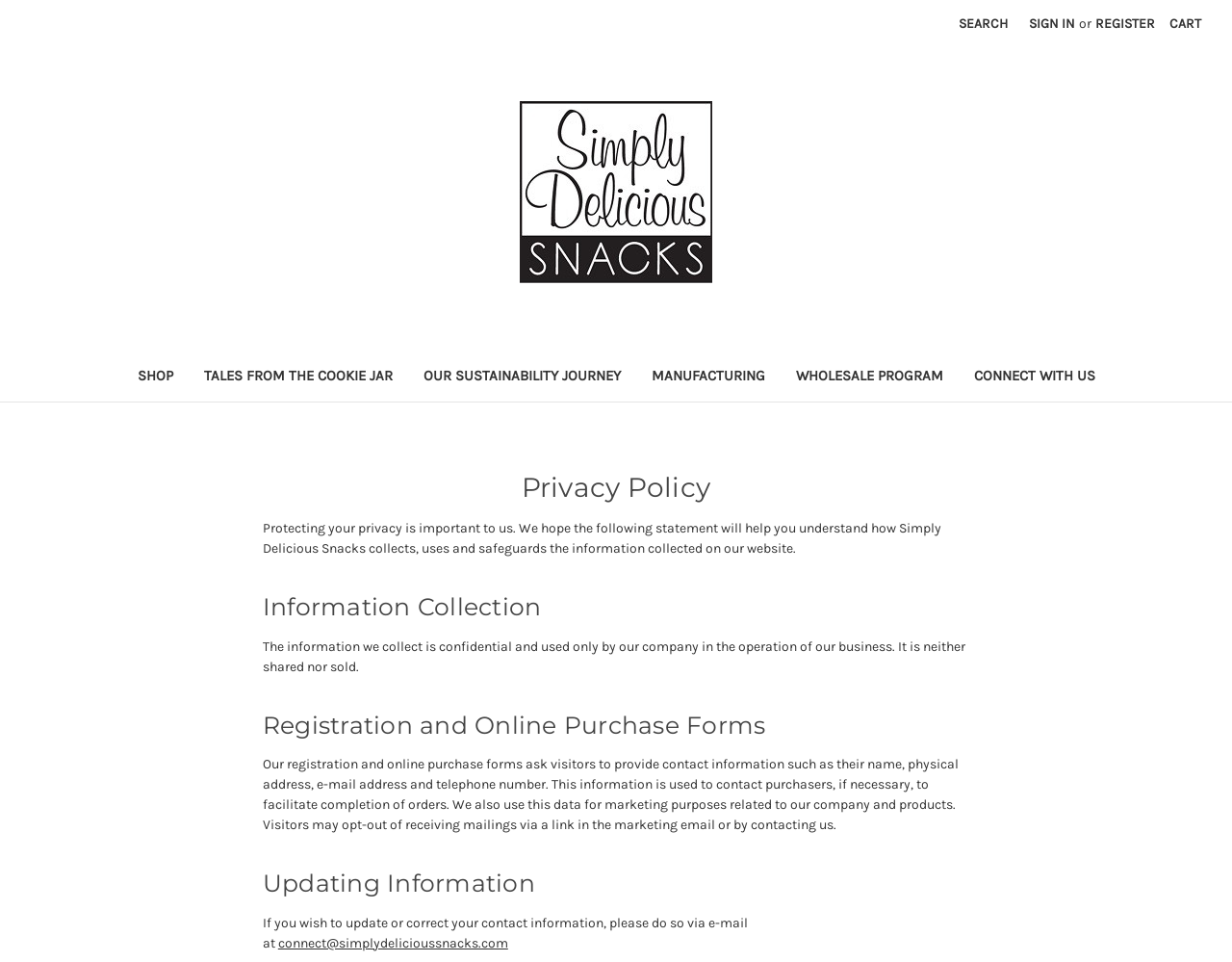Please identify the bounding box coordinates of the element's region that should be clicked to execute the following instruction: "Search for something". The bounding box coordinates must be four float numbers between 0 and 1, i.e., [left, top, right, bottom].

[0.77, 0.0, 0.827, 0.049]